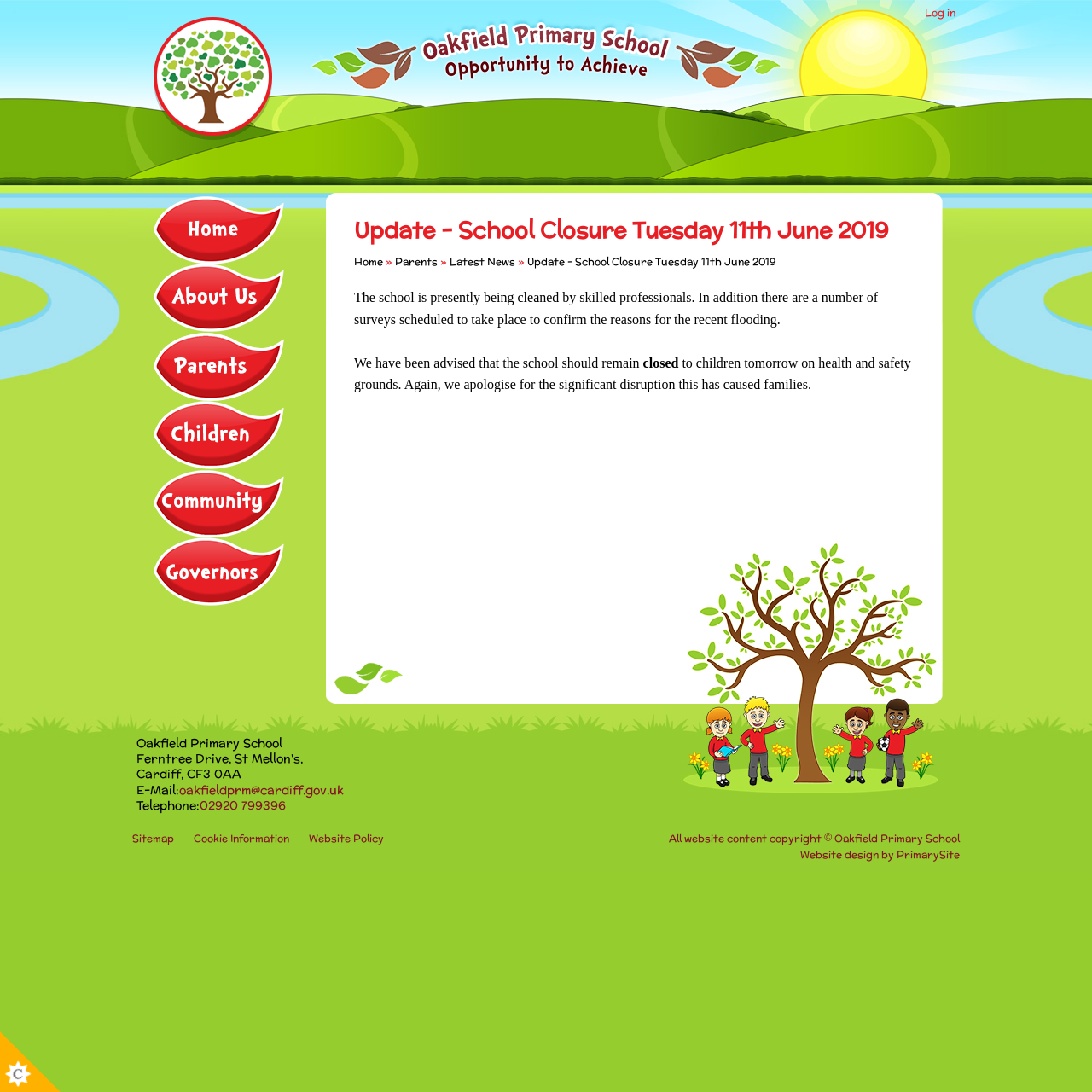What is the reason for the school closure?
Using the information from the image, give a concise answer in one word or a short phrase.

Health and safety grounds